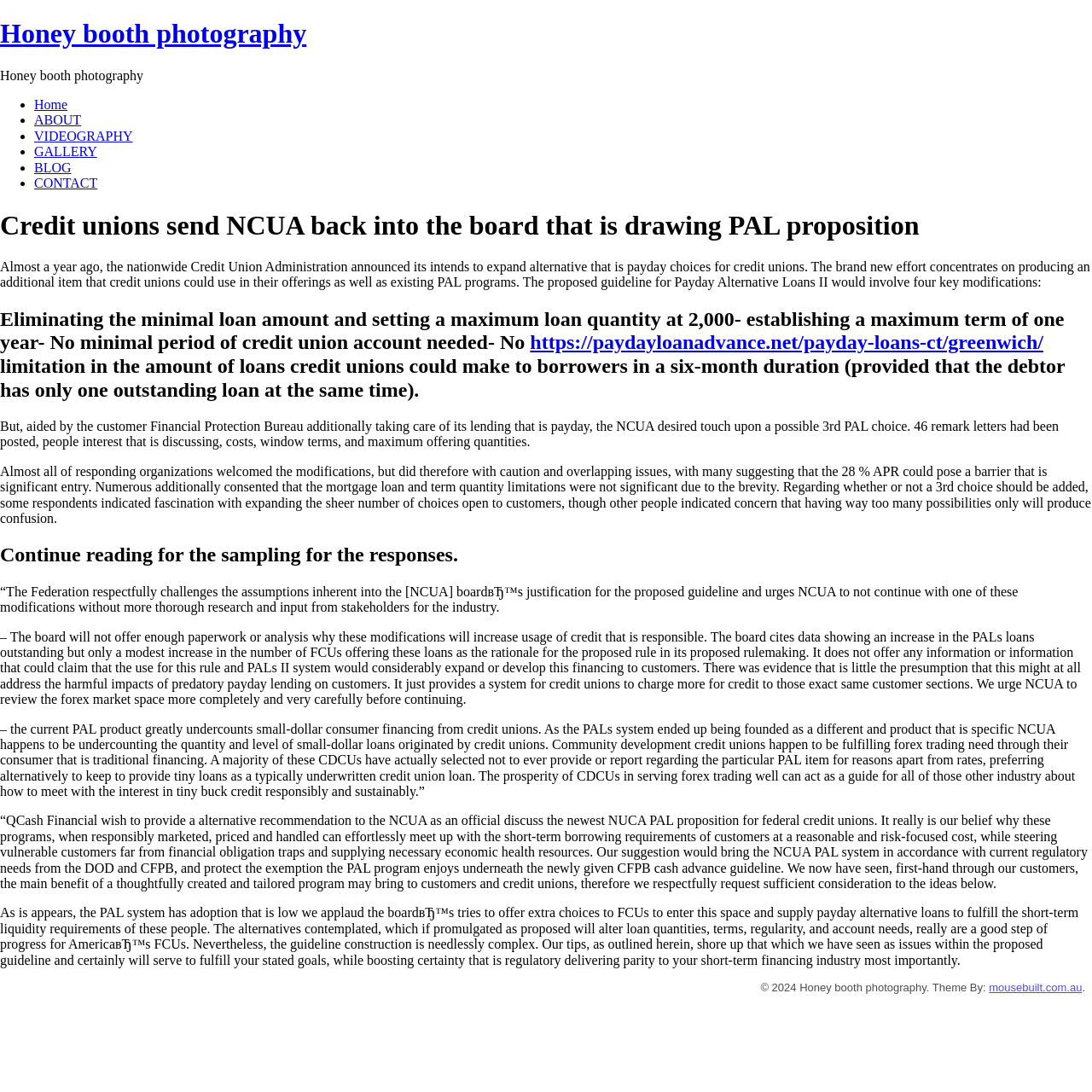What is the proposed rule for Payday Alternative Loans II?
Using the image as a reference, answer the question with a short word or phrase.

Four key modifications